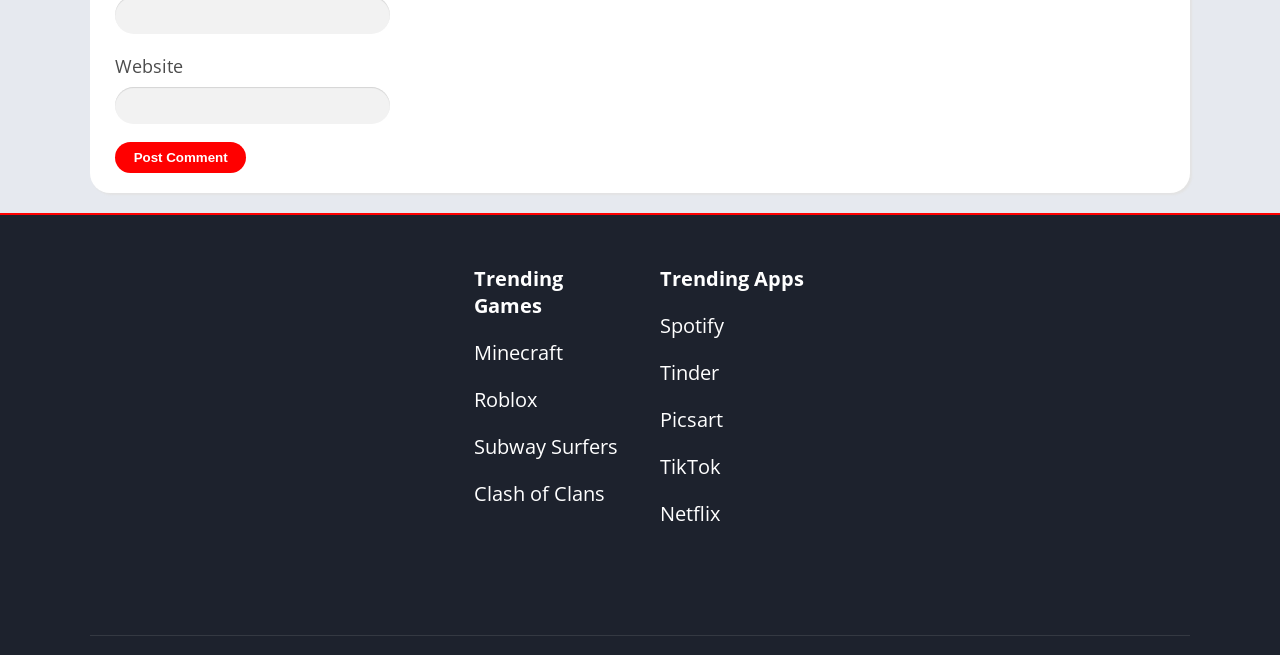Provide your answer in one word or a succinct phrase for the question: 
What is the second trending app?

Tinder